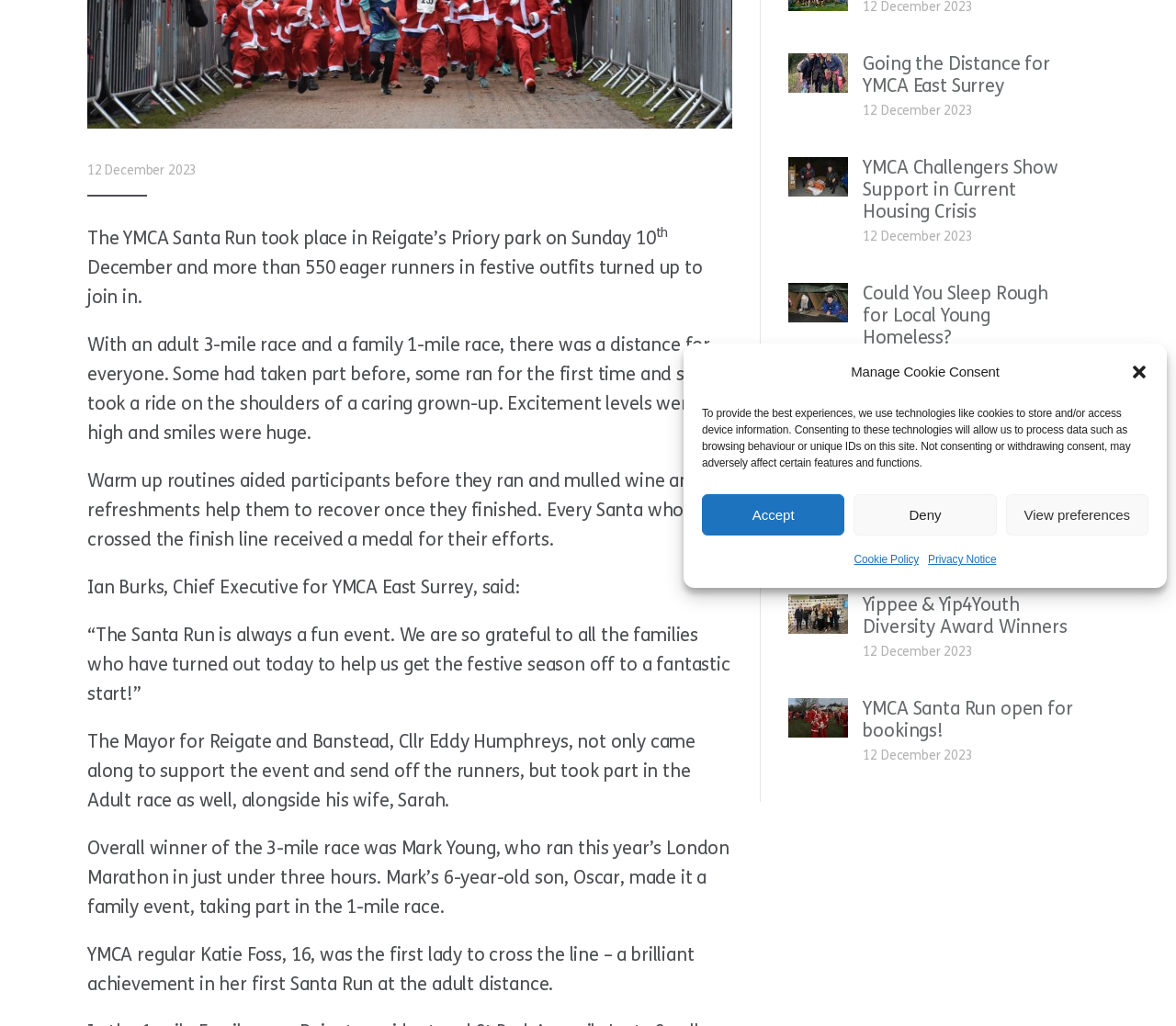Predict the bounding box coordinates for the UI element described as: "title="Look YMCA Santa Run 2023"". The coordinates should be four float numbers between 0 and 1, presented as [left, top, right, bottom].

[0.67, 0.406, 0.721, 0.427]